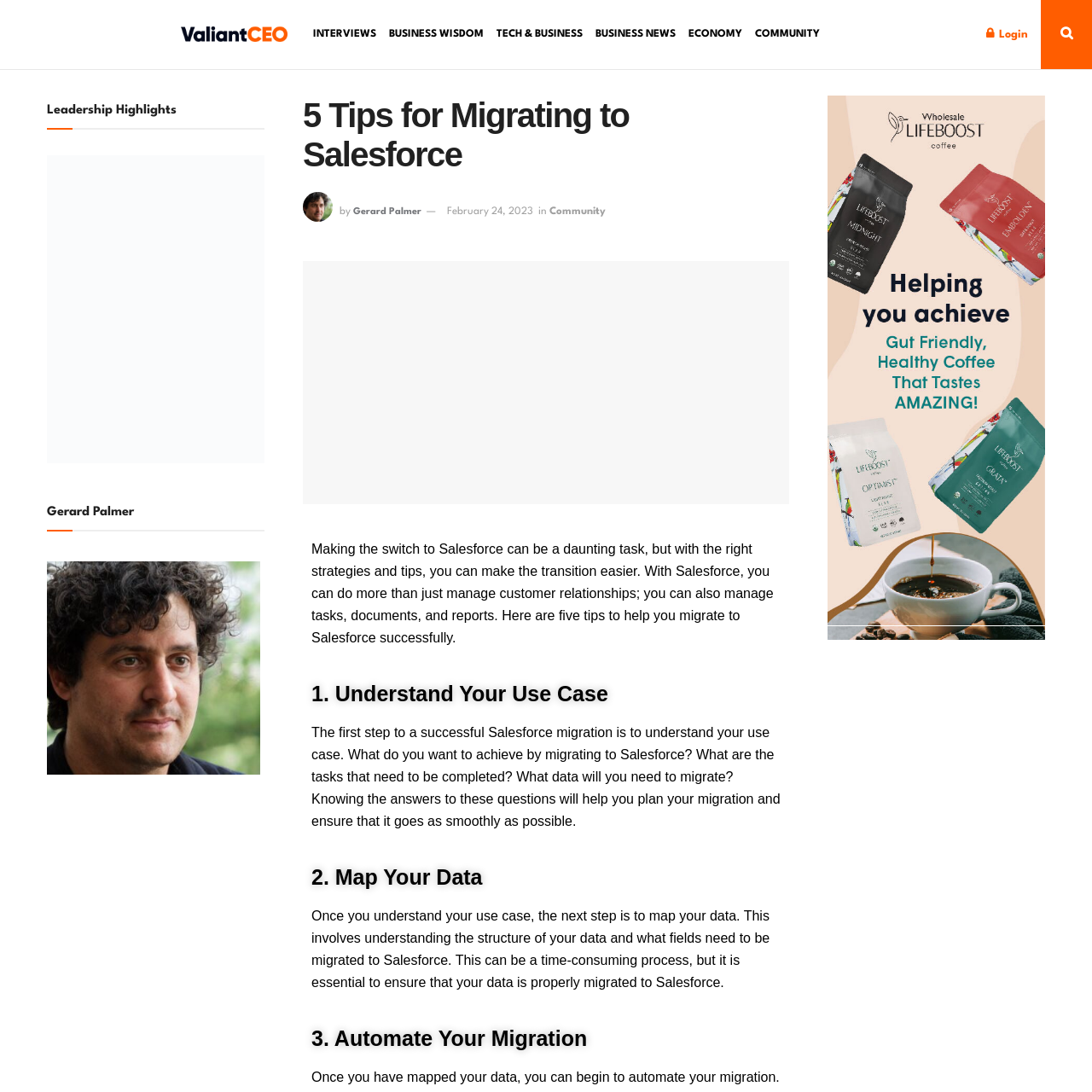Locate the bounding box coordinates of the clickable element to fulfill the following instruction: "Read the article by Gerard Palmer". Provide the coordinates as four float numbers between 0 and 1 in the format [left, top, right, bottom].

[0.323, 0.19, 0.386, 0.198]